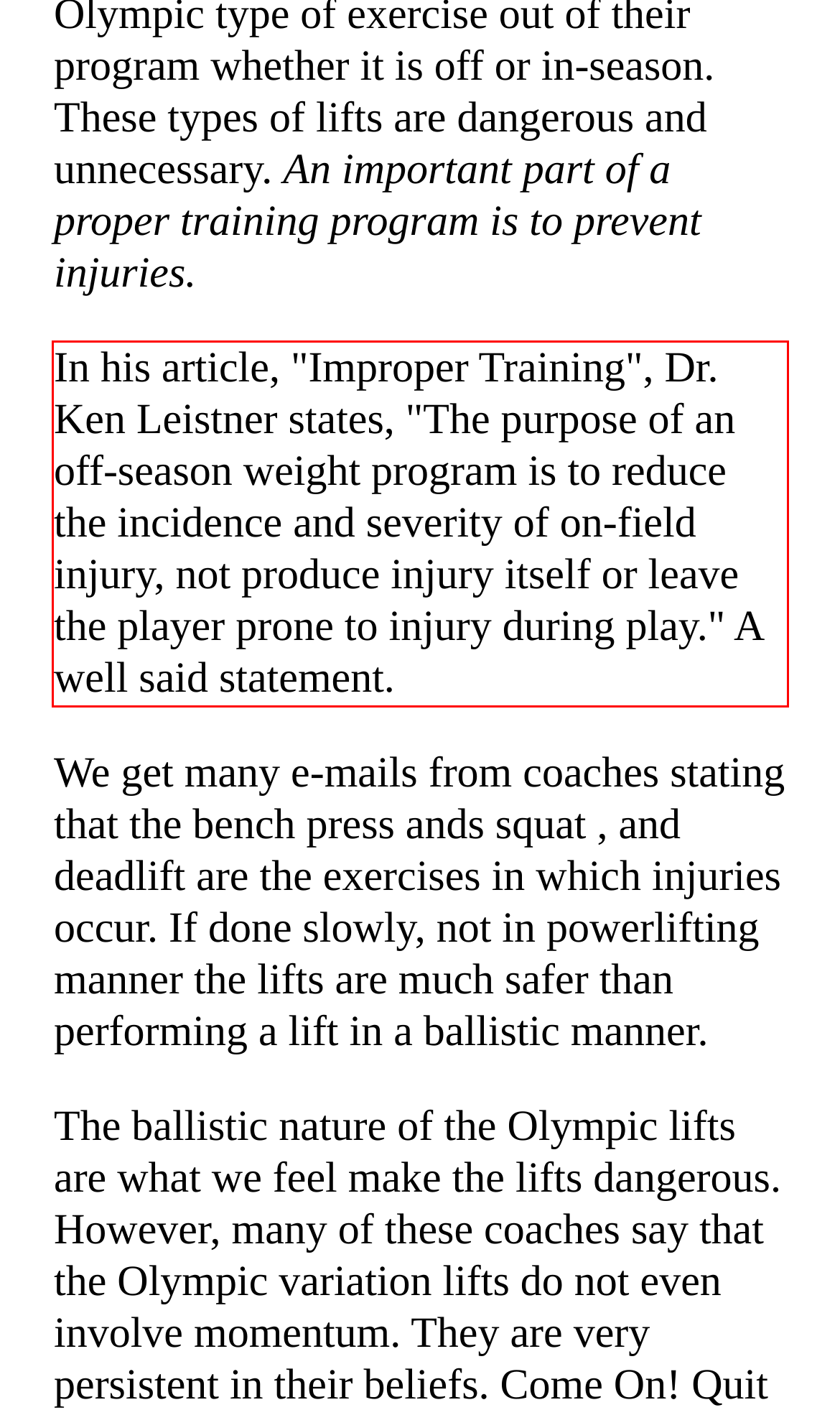You have a screenshot with a red rectangle around a UI element. Recognize and extract the text within this red bounding box using OCR.

In his article, "Improper Training", Dr. Ken Leistner states, "The purpose of an off-season weight program is to reduce the incidence and severity of on-field injury, not produce injury itself or leave the player prone to injury during play." A well said statement.